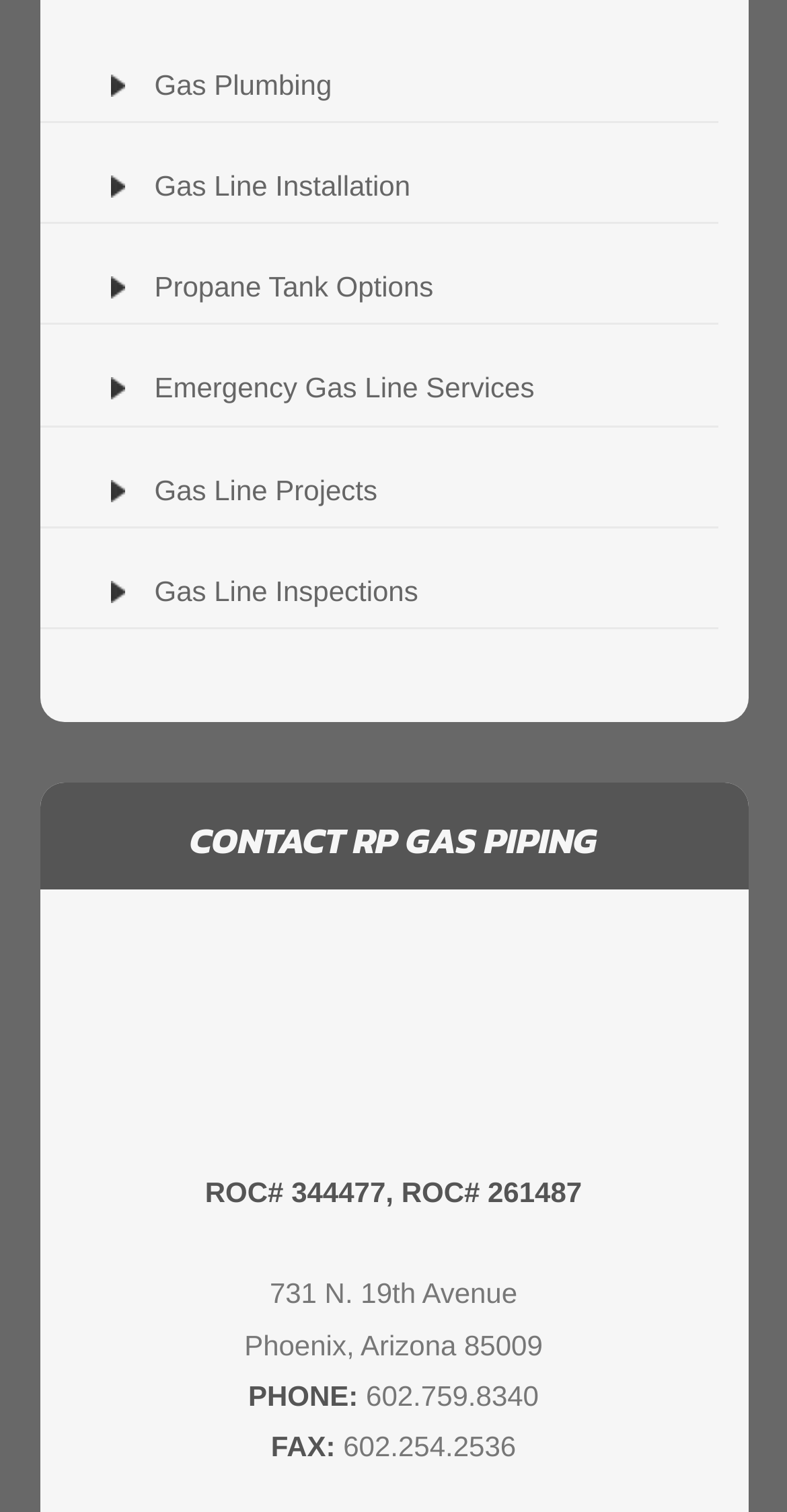What is the company name?
Based on the visual content, answer with a single word or a brief phrase.

RP Gas Piping